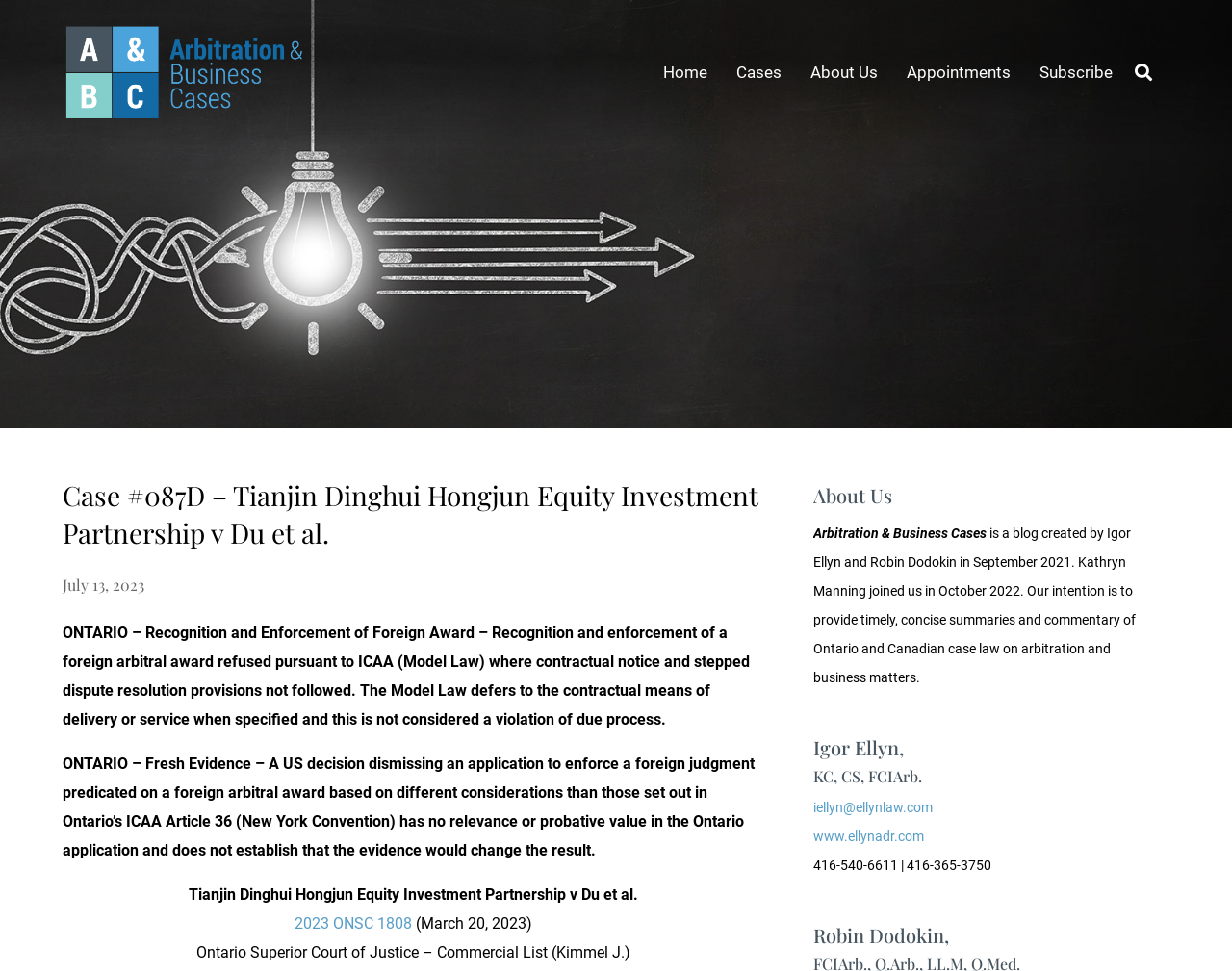Who are the creators of the blog?
With the help of the image, please provide a detailed response to the question.

I found the names of the creators by looking at the 'About Us' section of the webpage, which says 'Arbitration & Business Cases is a blog created by Igor Ellyn and Robin Dodokin in September 2021'.